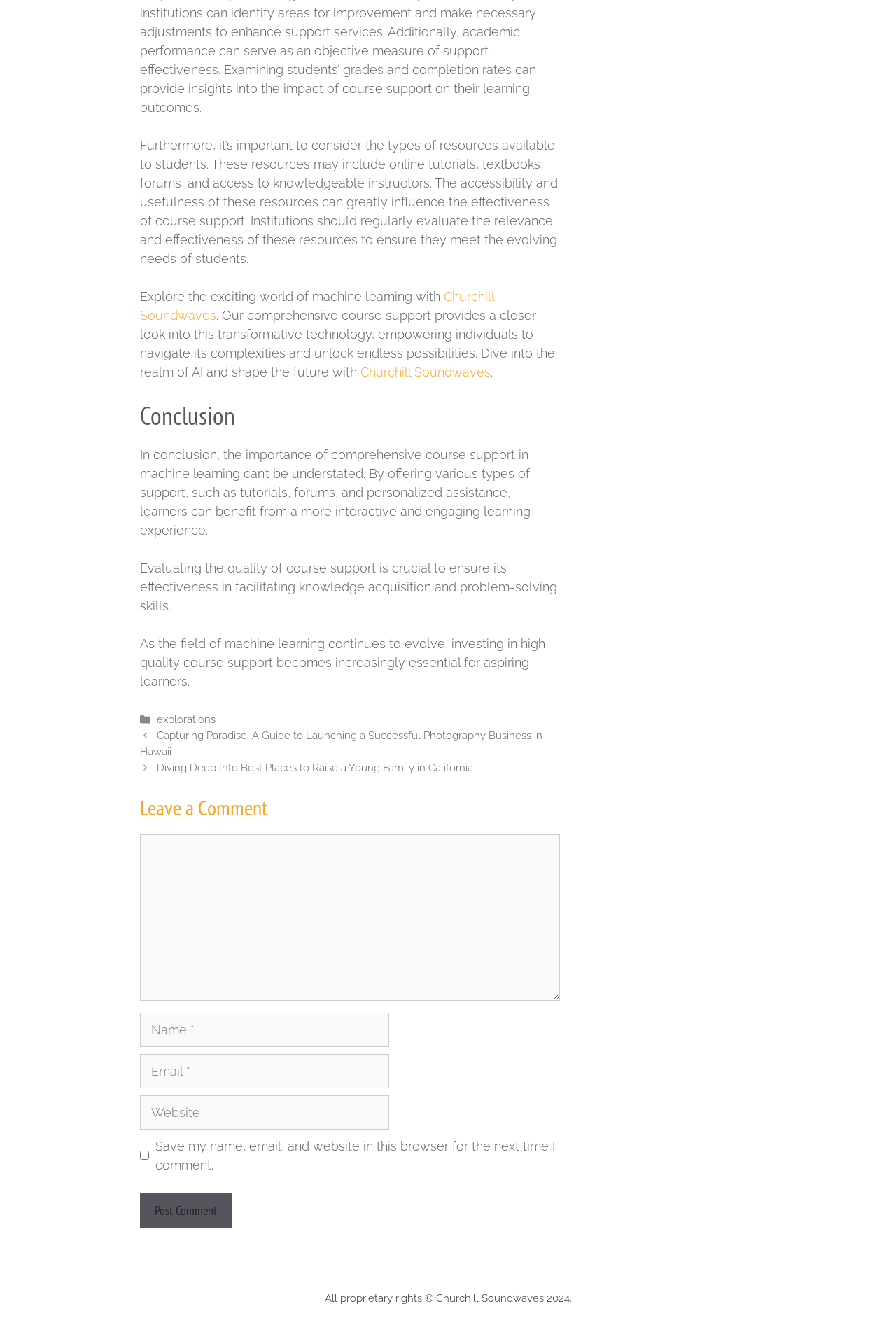What is the topic of the course support discussed in the webpage?
Please provide a comprehensive answer based on the visual information in the image.

The webpage discusses the importance of comprehensive course support in machine learning, highlighting the need for various types of resources, such as online tutorials, textbooks, forums, and access to knowledgeable instructors.